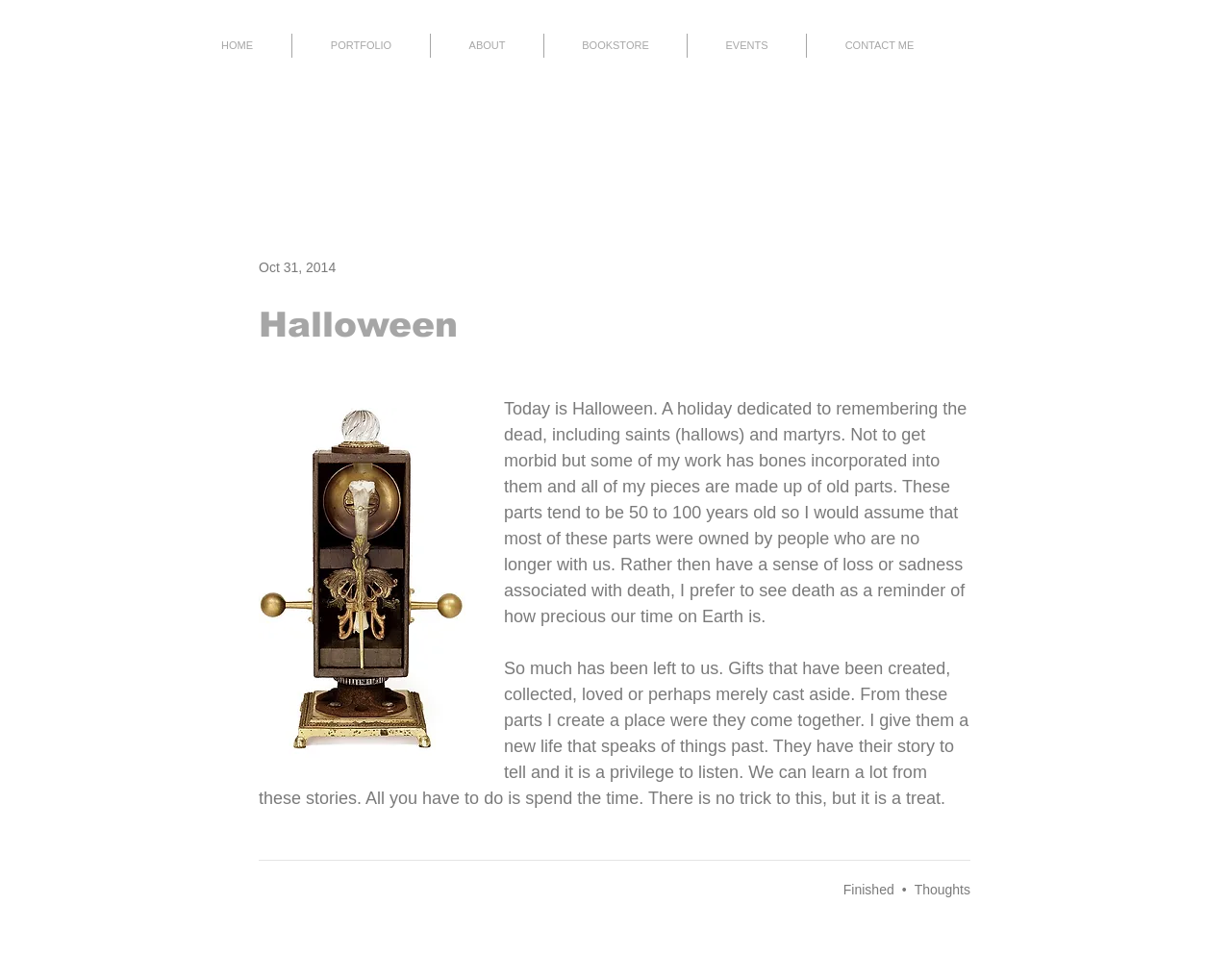Identify the bounding box coordinates of the section that should be clicked to achieve the task described: "search on the website".

[0.836, 0.134, 0.851, 0.155]